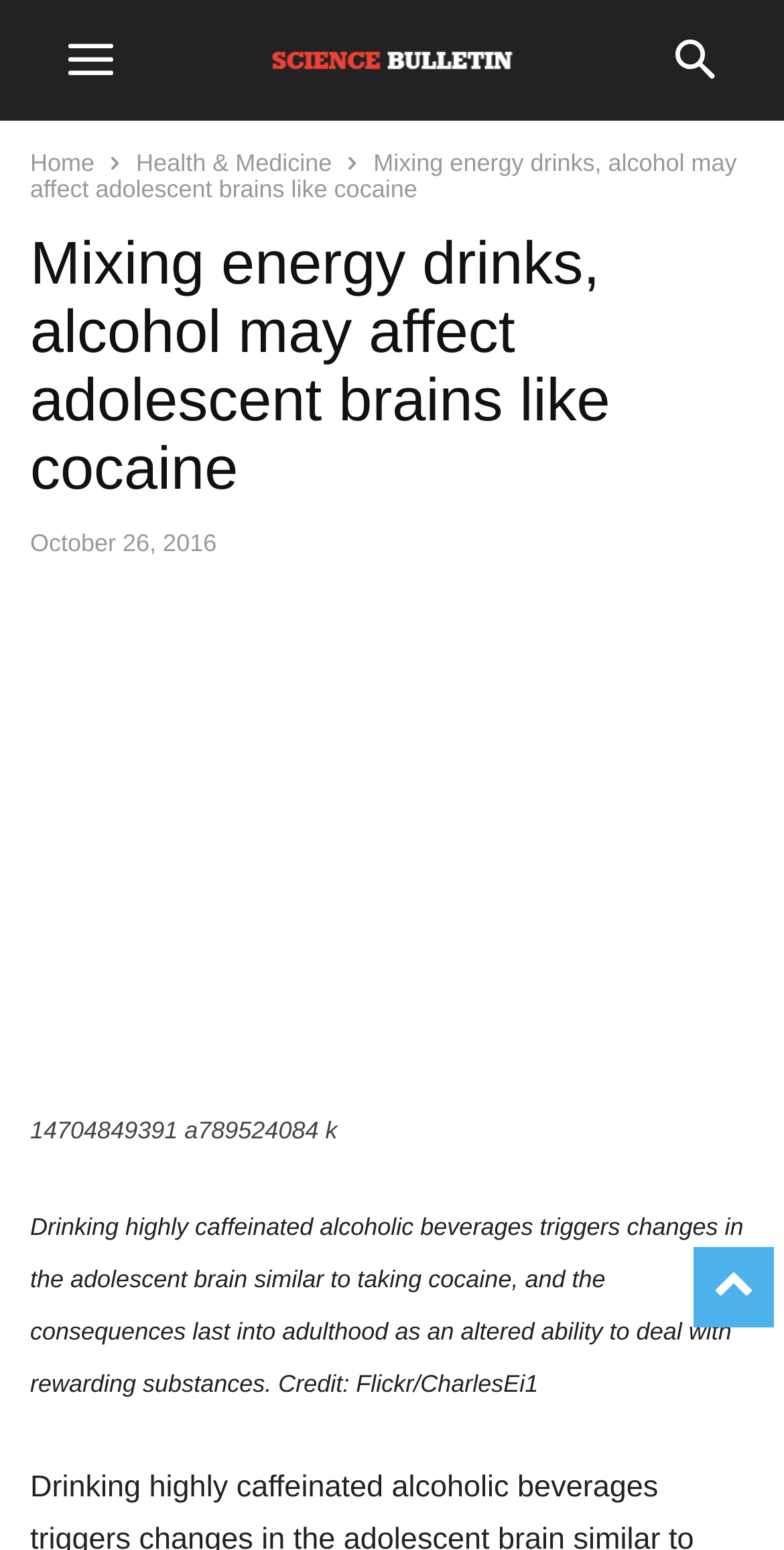Answer the following query with a single word or phrase:
What is the topic of the article?

Effects of energy drinks and alcohol on adolescent brains